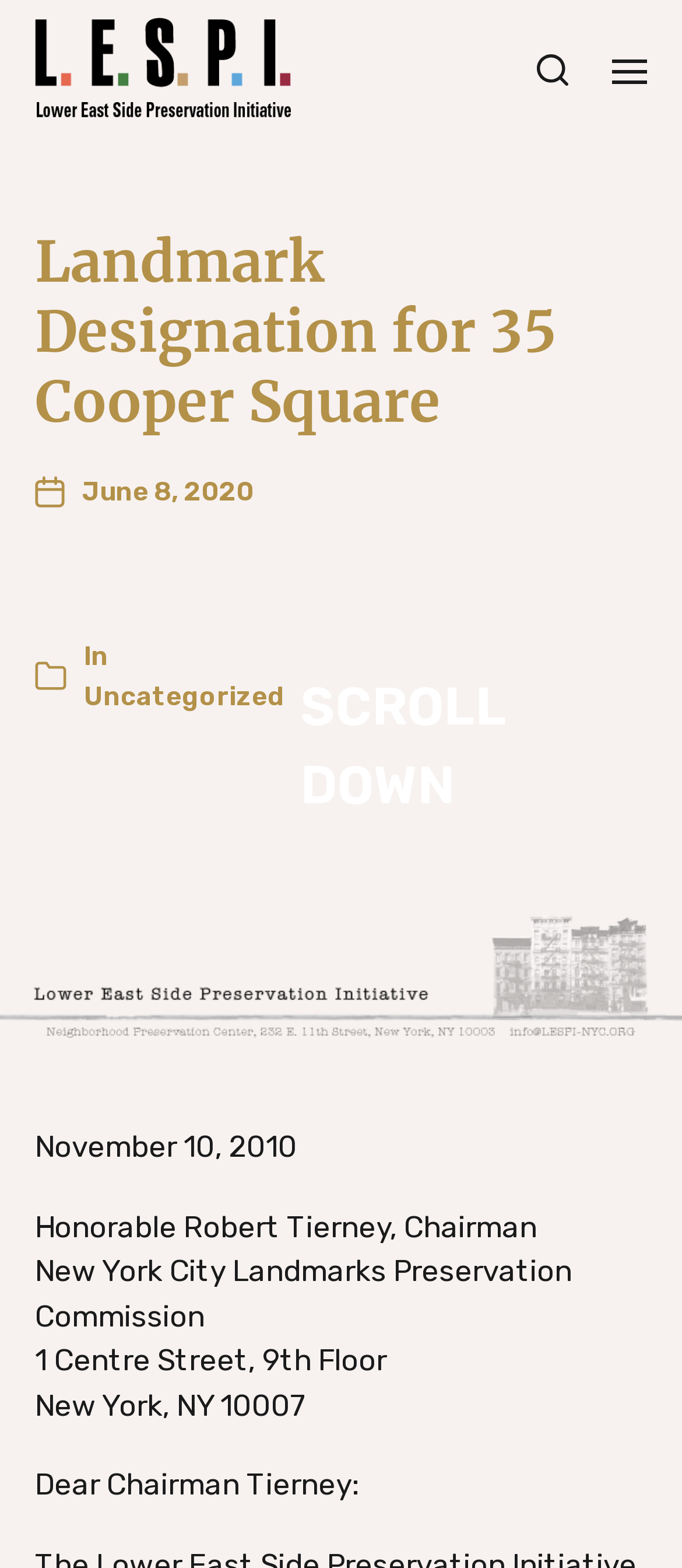Offer an extensive depiction of the webpage and its key elements.

The webpage appears to be a formal letter or document, specifically a landmark designation for 35 Cooper Square. At the top-left corner, there is a link and an image, which are likely a logo or a navigation element. 

On the top-right side, there are two buttons, likely for navigation or action purposes. 

Below the buttons, there is a header section that spans almost the entire width of the page. The header contains a heading that reads "Landmark Designation for 35 Cooper Square" and a link with a post date of June 8, 2020. Additionally, there is a category label "Uncategorized" and a single word "In" in this section.

Below the header, there is a large figure or image that takes up the full width of the page. 

The main content of the page is a formal letter, which starts with the date "November 10, 2010" and is addressed to "Honorable Robert Tierney, Chairman" of the "New York City Landmarks Preservation Commission" at a specific address. The letter begins with a salutation "Dear Chairman Tierney:".